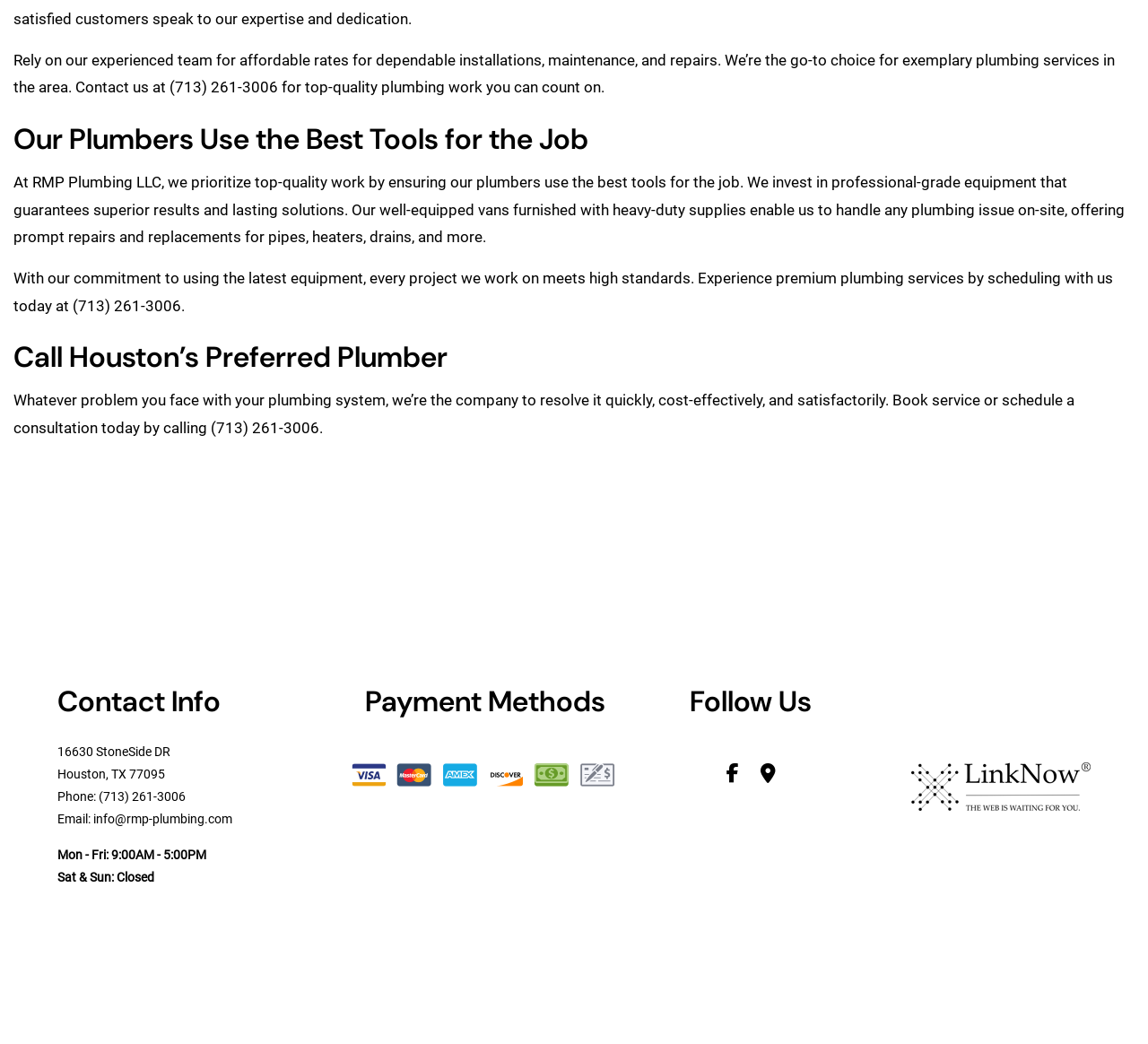Utilize the details in the image to give a detailed response to the question: What is the company's phone number?

I found the phone number by looking at the contact information section of the webpage, where it is listed as 'Phone: (713) 261-3006'.